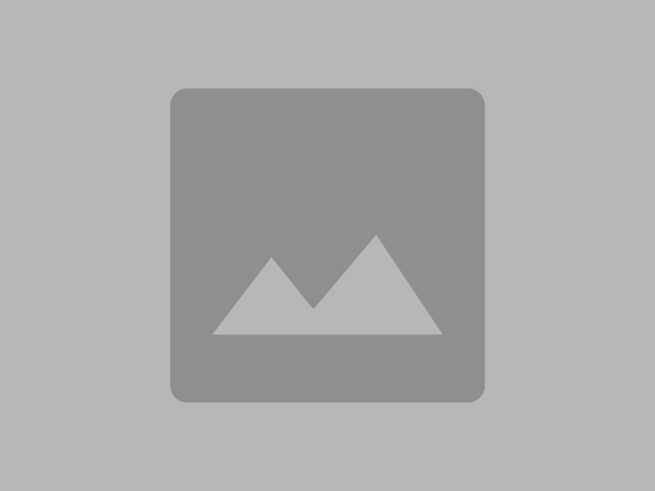Please reply with a single word or brief phrase to the question: 
In what year did the school board decide to expand iPad usage?

2014-15